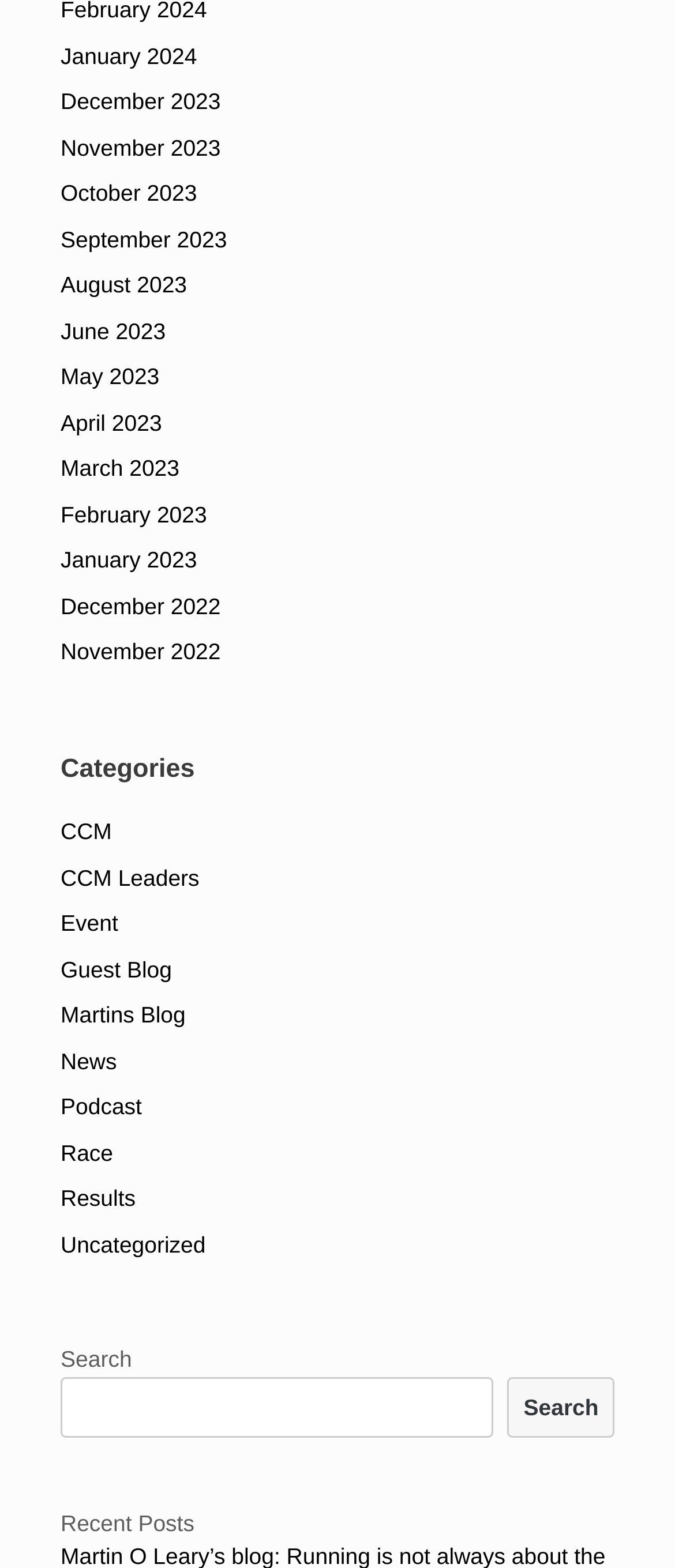Find the bounding box coordinates of the area to click in order to follow the instruction: "View posts from January 2024".

[0.09, 0.028, 0.292, 0.044]